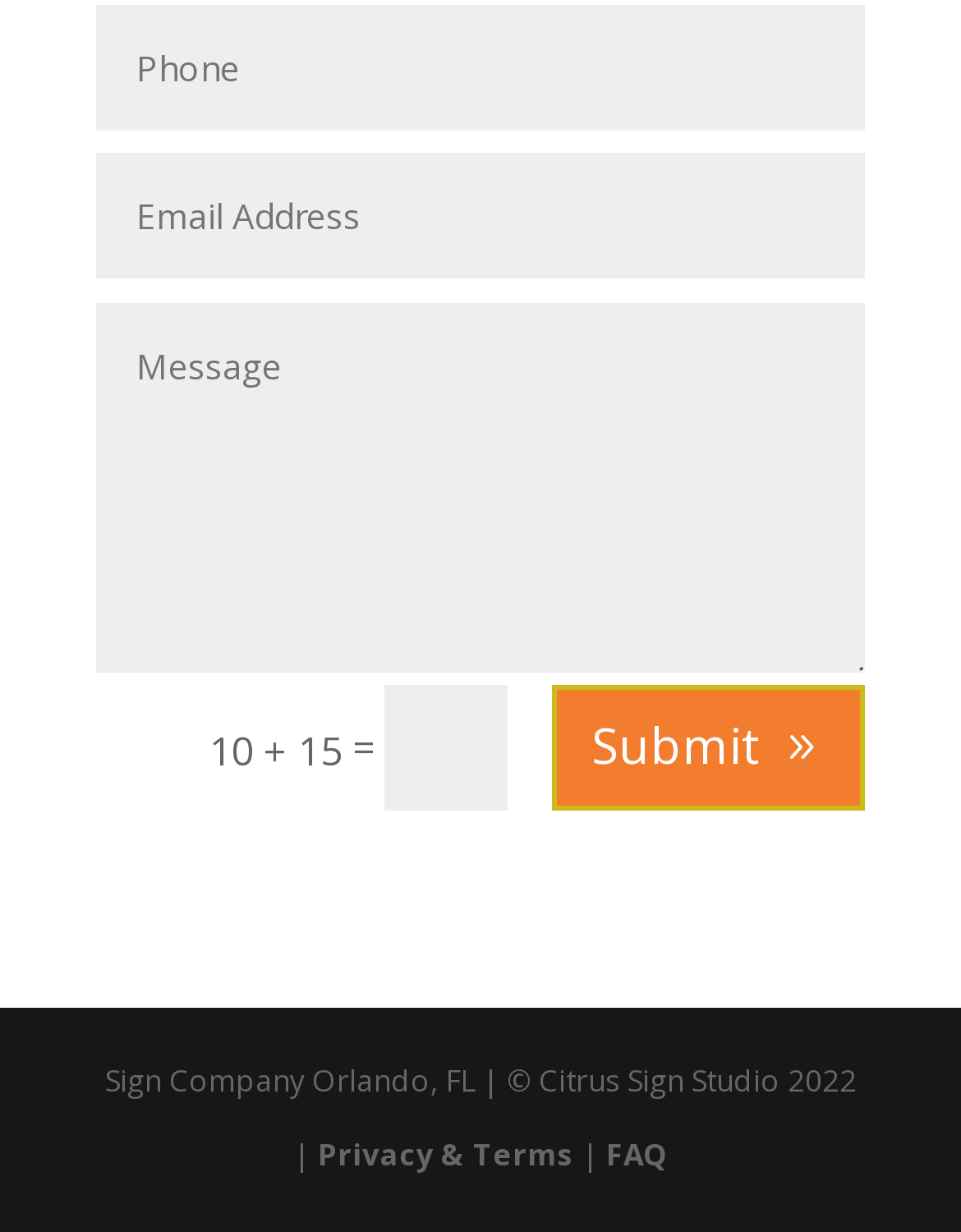What is the text next to the '=' symbol?
Look at the screenshot and respond with one word or a short phrase.

10 + 15